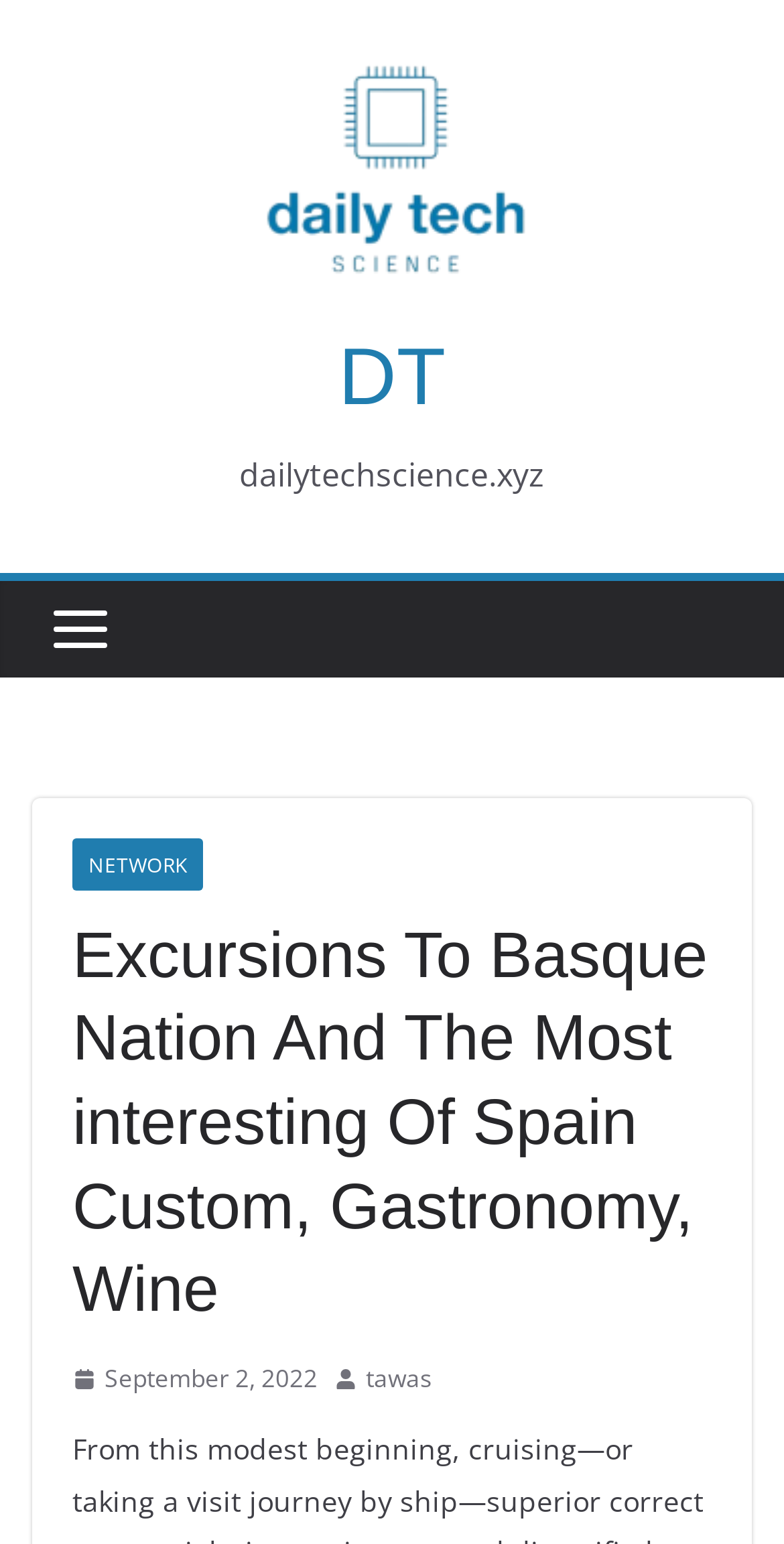What is the theme of the excursion?
Answer the question in a detailed and comprehensive manner.

The theme of the excursion is mentioned in the heading element, which includes 'Custom, Gastronomy, Wine'. This suggests that the excursion is focused on exploring the cultural and culinary aspects of the Basque Nation and Spain.